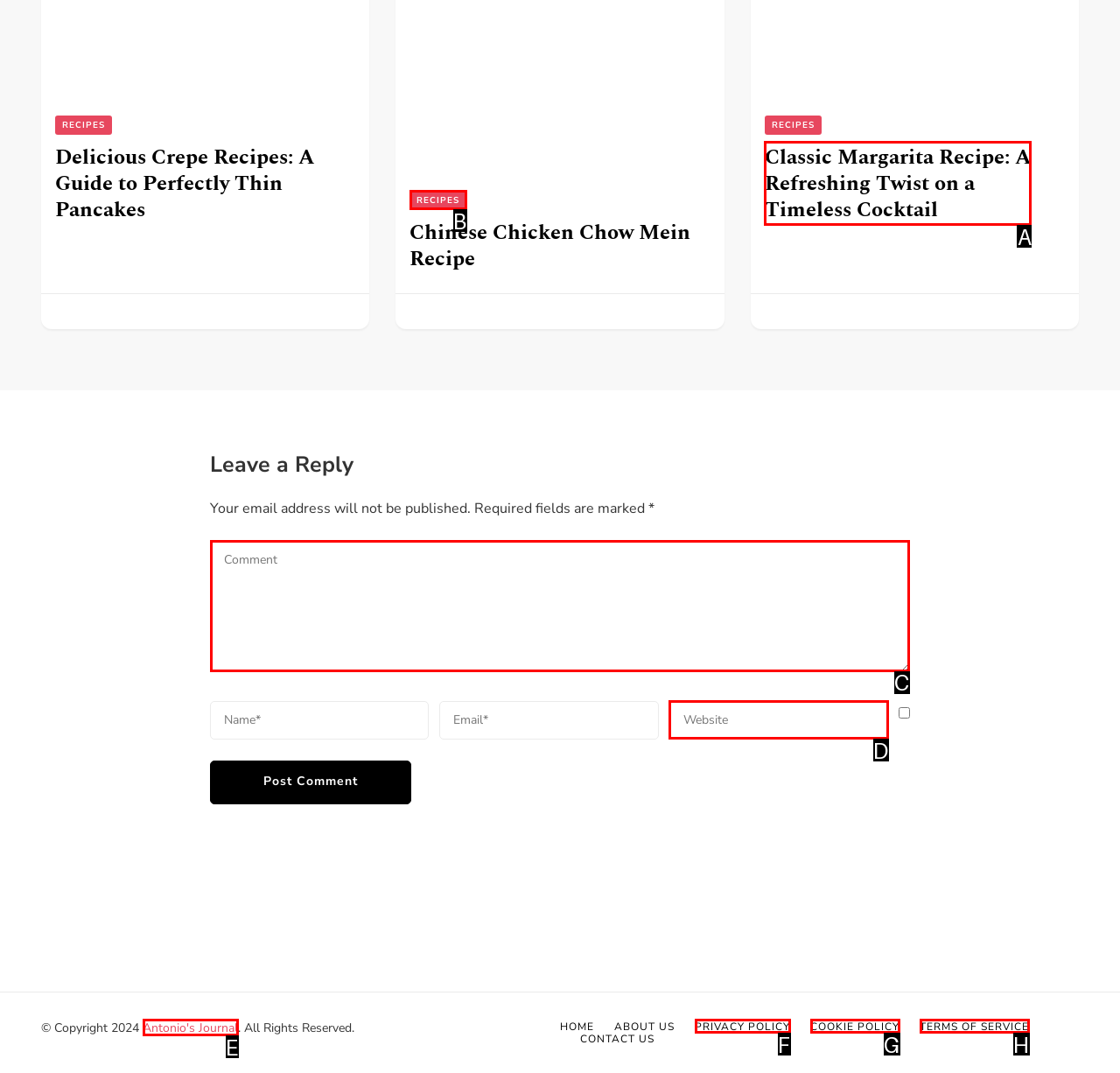Determine the letter of the element I should select to fulfill the following instruction: Enter a comment. Just provide the letter.

C